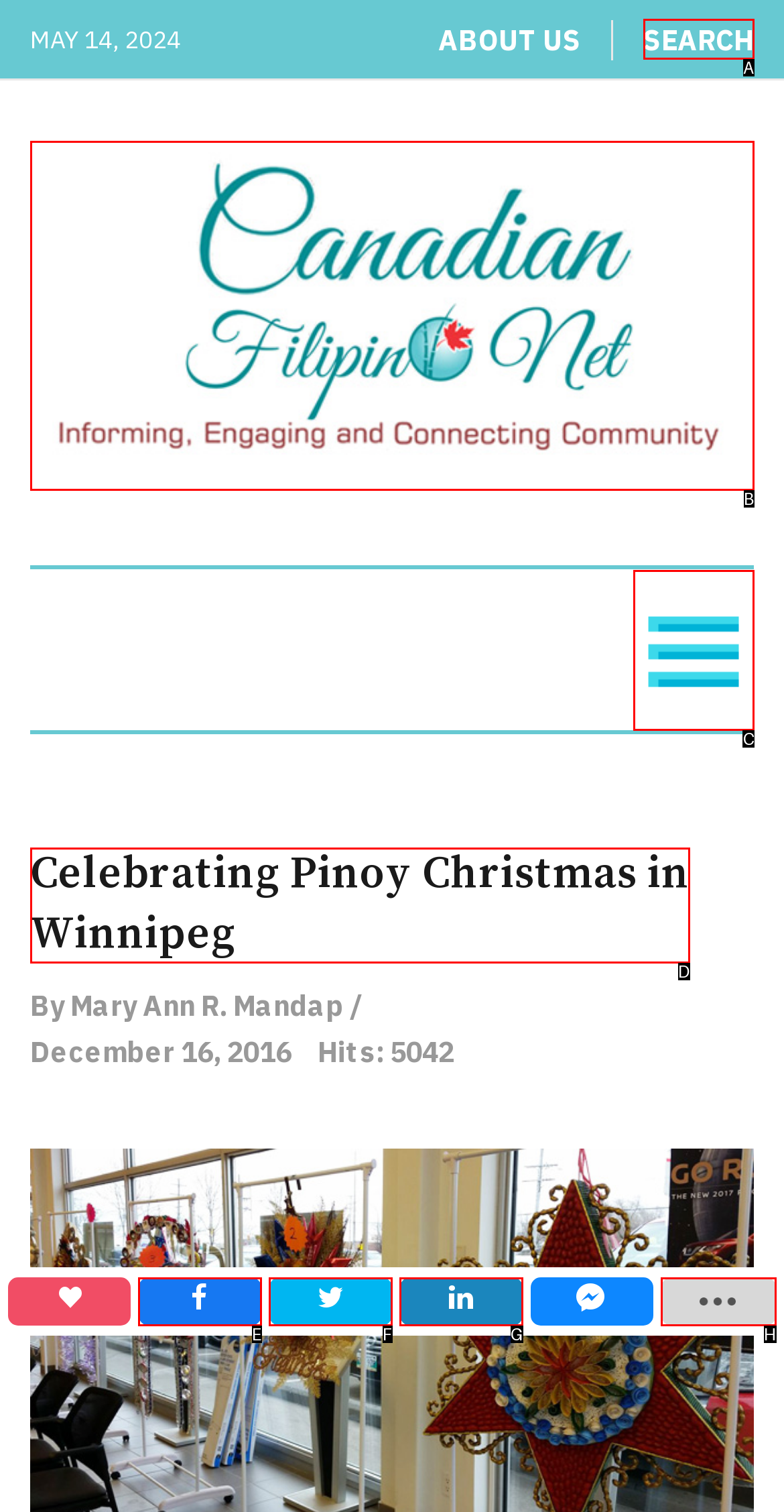Identify the correct option to click in order to complete this task: Click the button with the image
Answer with the letter of the chosen option directly.

C